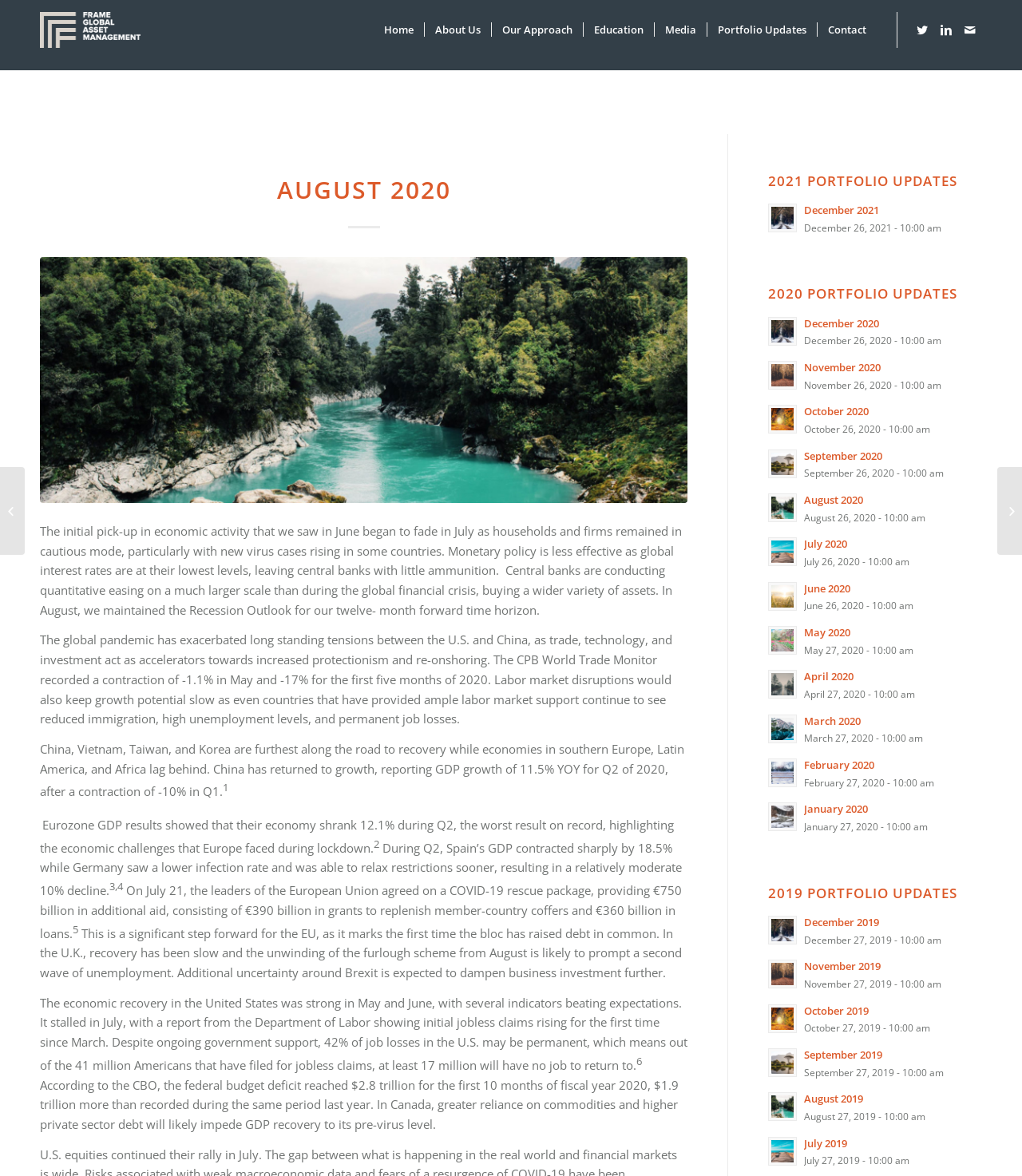Extract the bounding box coordinates for the UI element described by the text: "About Us". The coordinates should be in the form of [left, top, right, bottom] with values between 0 and 1.

[0.415, 0.01, 0.48, 0.041]